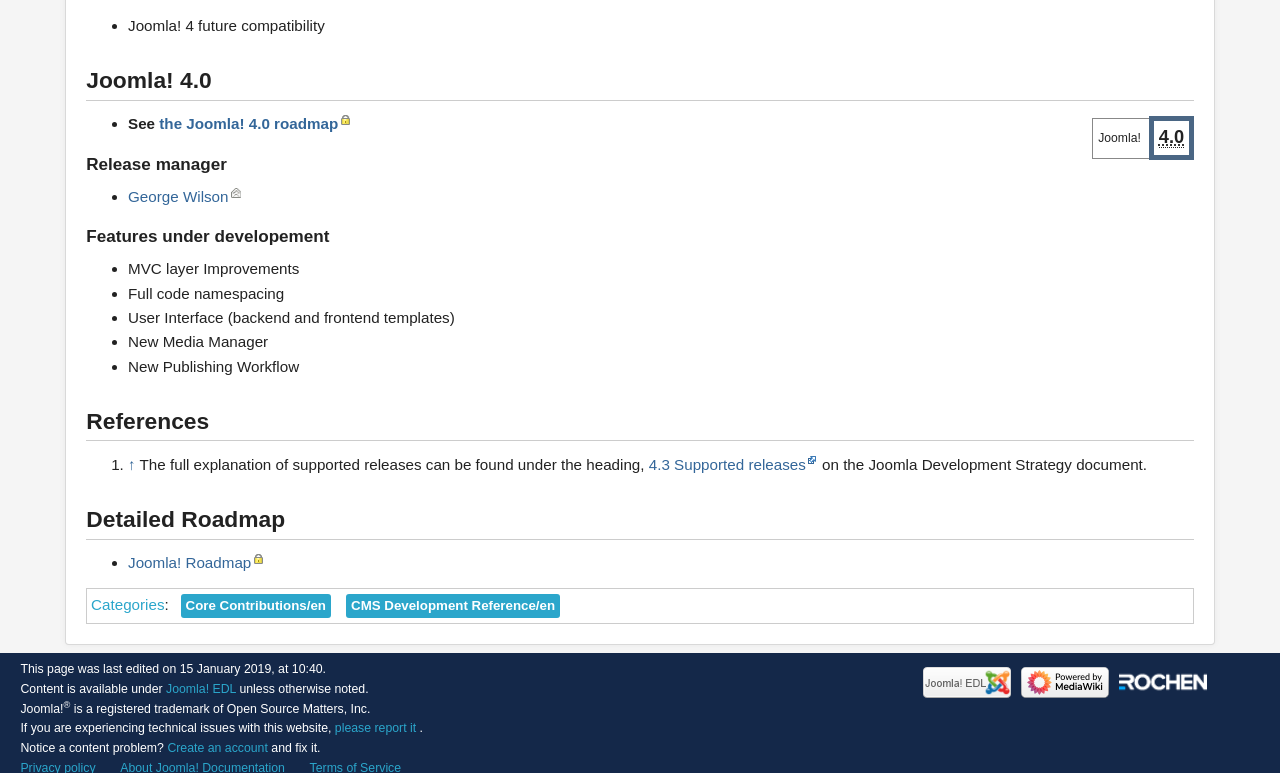Find the bounding box coordinates for the area you need to click to carry out the instruction: "Read about MVC layer Improvements". The coordinates should be four float numbers between 0 and 1, indicated as [left, top, right, bottom].

[0.1, 0.337, 0.234, 0.359]